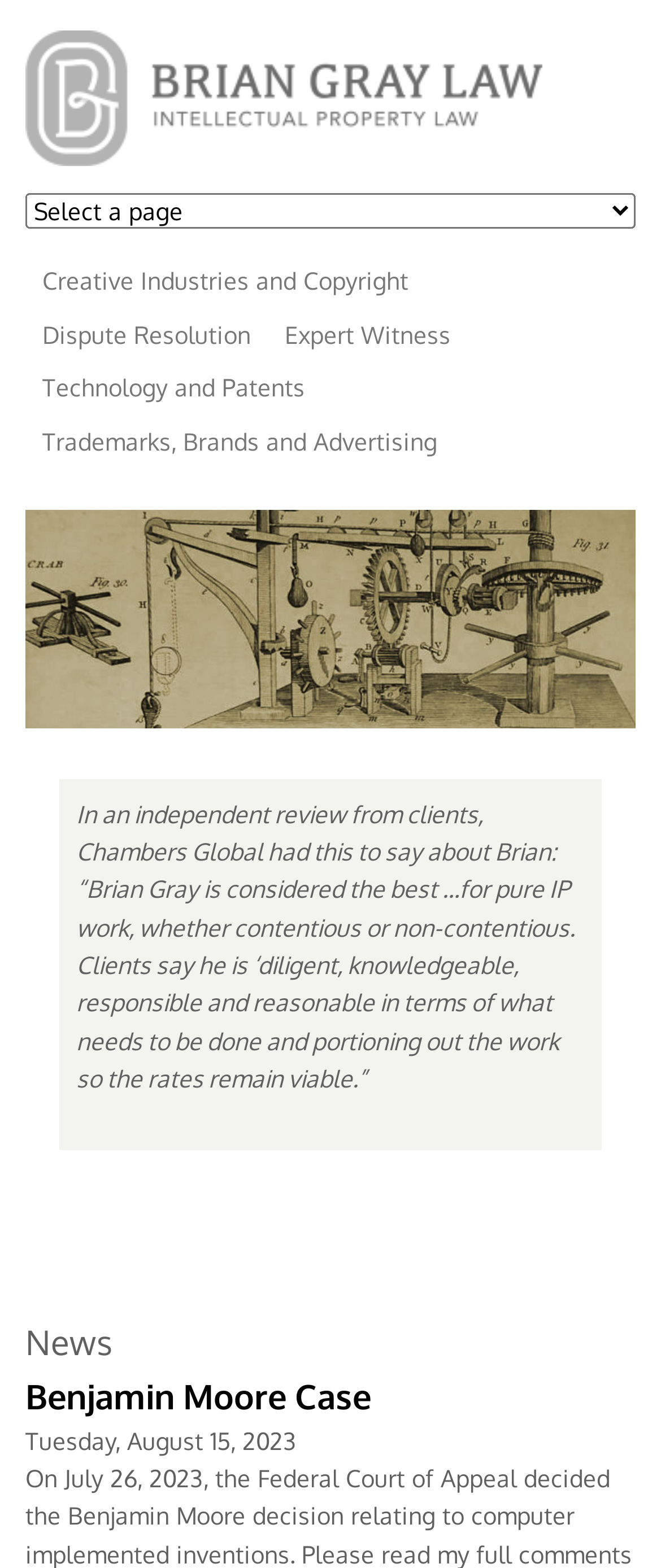Identify the bounding box coordinates for the element you need to click to achieve the following task: "view news about Benjamin Moore Case". Provide the bounding box coordinates as four float numbers between 0 and 1, in the form [left, top, right, bottom].

[0.038, 0.876, 0.562, 0.904]